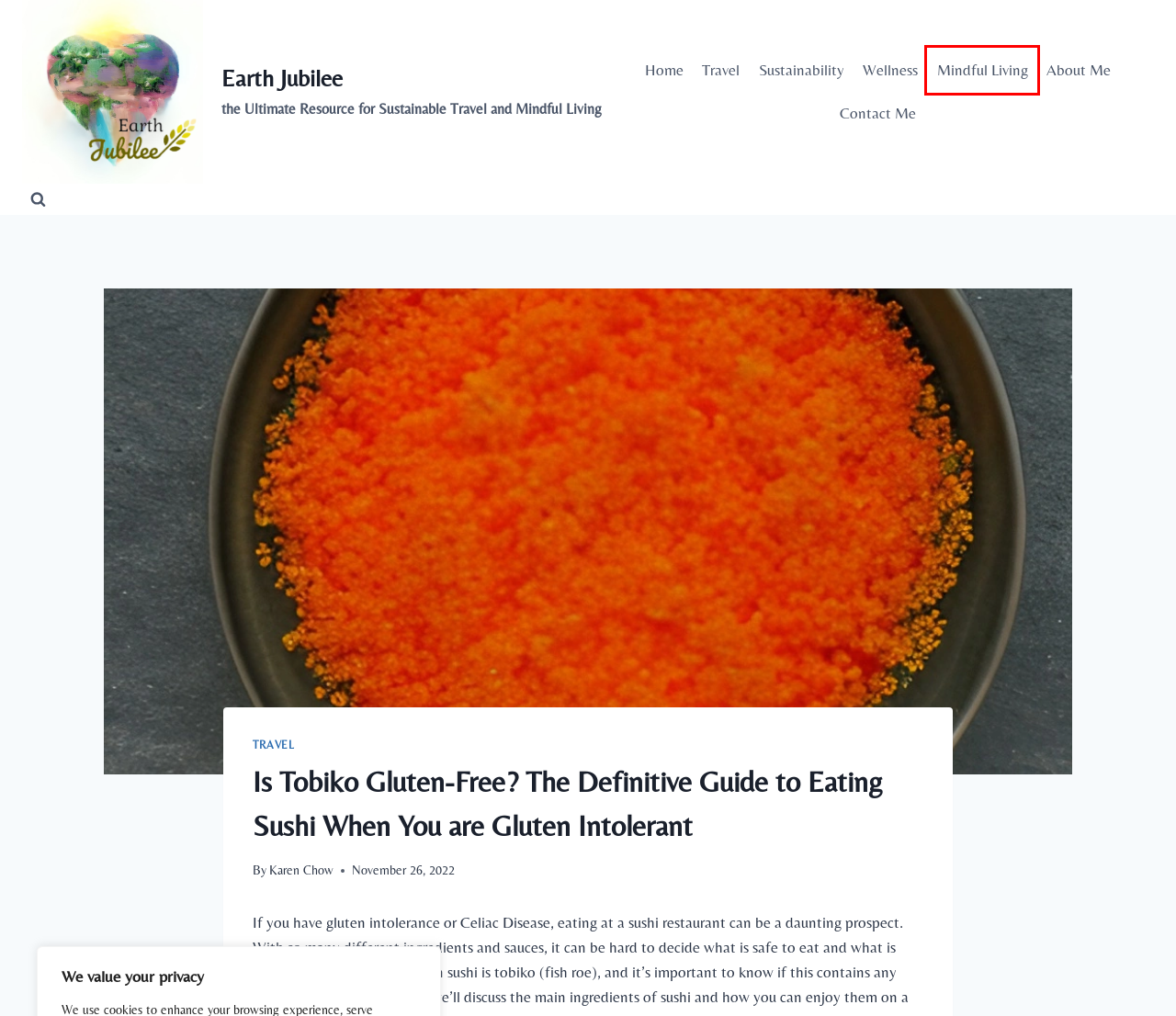Given a screenshot of a webpage with a red rectangle bounding box around a UI element, select the best matching webpage description for the new webpage that appears after clicking the highlighted element. The candidate descriptions are:
A. The Best Red Wine for your Heart Health – Earth Jubilee
B. Contact Me – Earth Jubilee
C. About Me – Earth Jubilee
D. Travel – Earth Jubilee
E. Earth Jubilee – the Ultimate Resource for Sustainable Travel and Mindful Living
F. Mindful Living – Earth Jubilee
G. Sustainability – Earth Jubilee
H. Wellness – Earth Jubilee

F